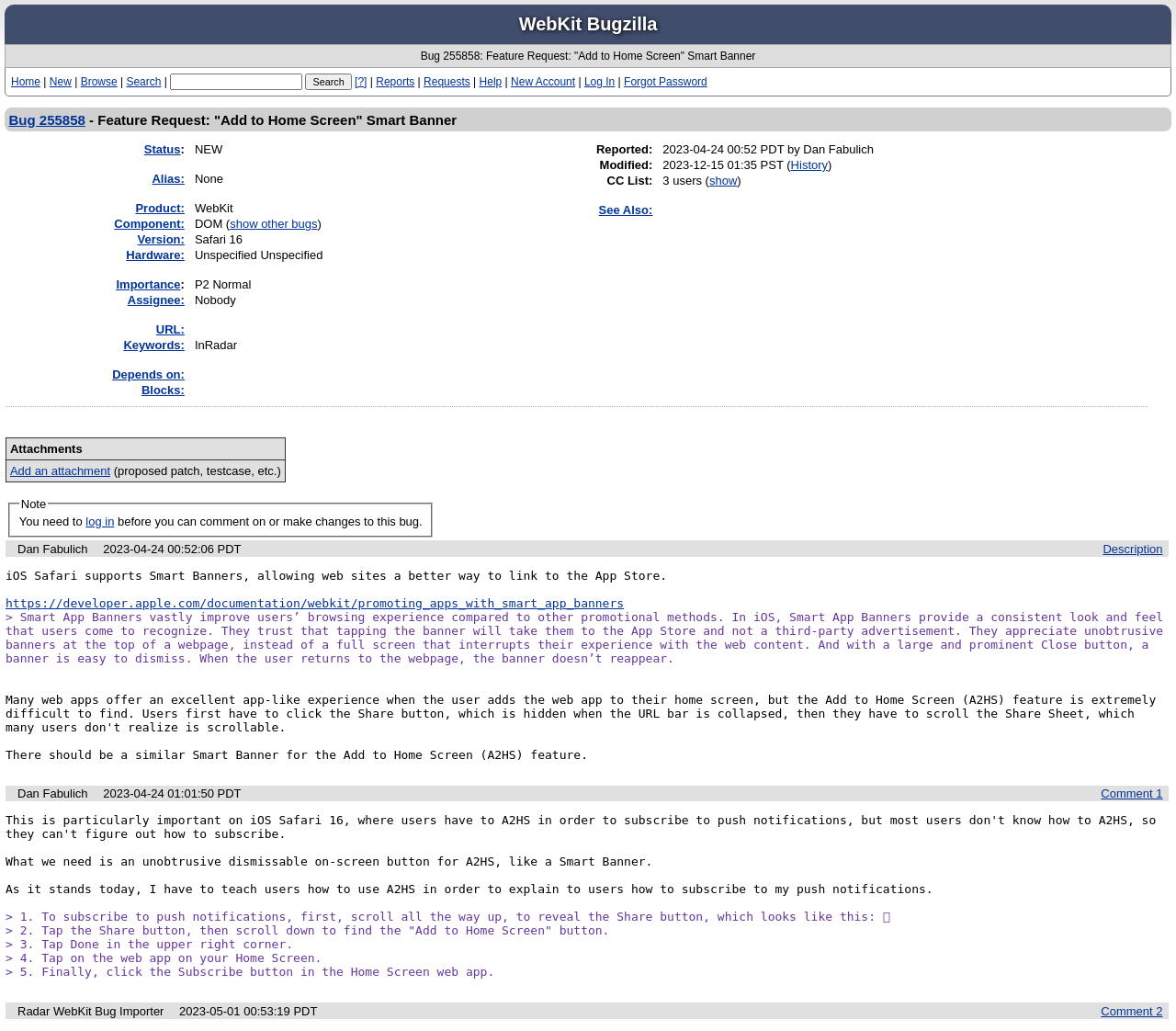Identify the bounding box coordinates of the clickable section necessary to follow the following instruction: "View bug details". The coordinates should be presented as four float numbers from 0 to 1, i.e., [left, top, right, bottom].

[0.007, 0.108, 0.073, 0.123]